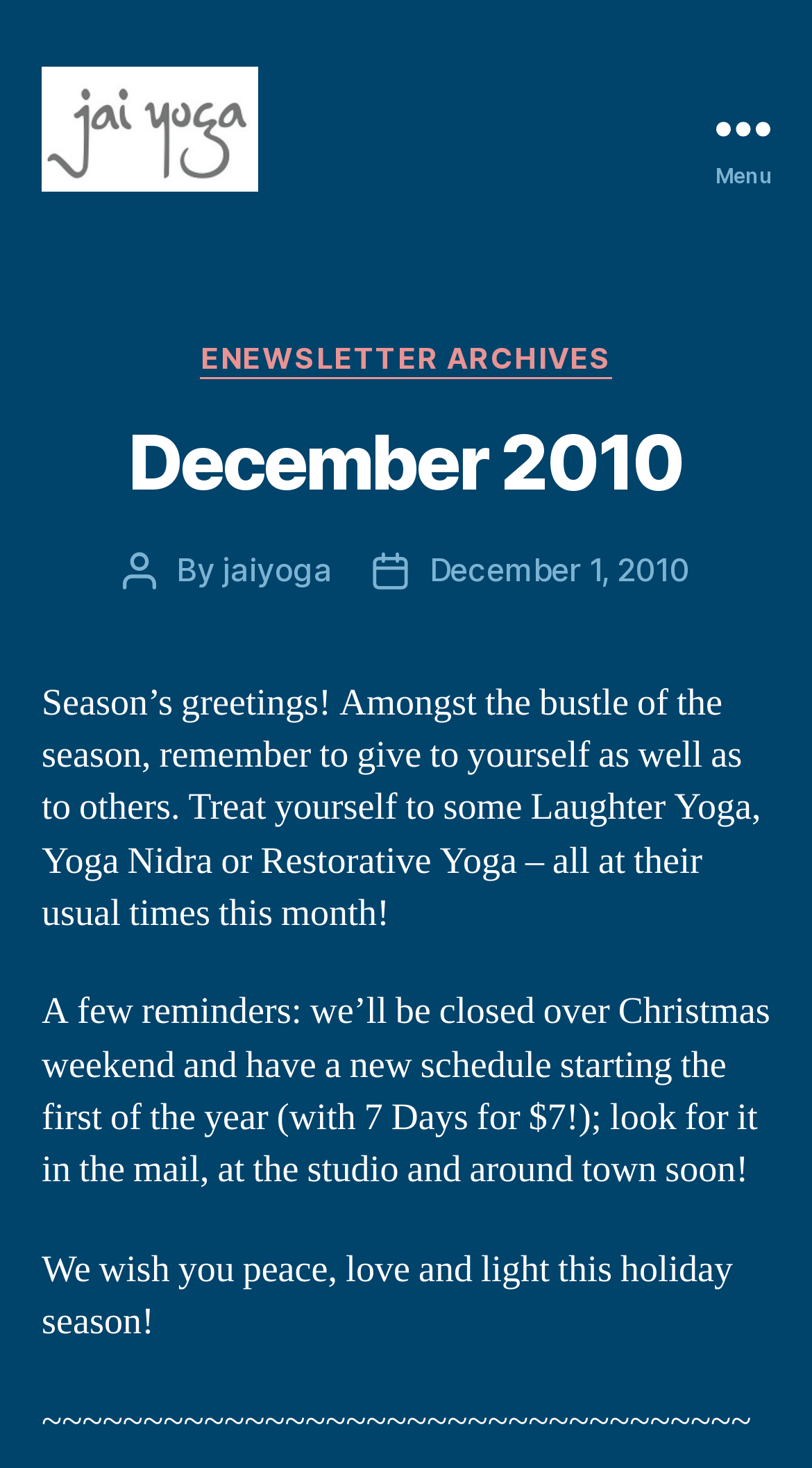Construct a comprehensive description capturing every detail on the webpage.

The webpage is about Jai Yoga Studio's December 2010 newsletter. At the top left, there is a link to the studio's homepage, accompanied by a small image of the studio's logo. On the top right, there is a menu button labeled "Menu". 

Below the menu button, there is a header section that contains several elements. A heading "December 2010" is located at the top, followed by a section that displays the post author's information, including the author's name "jaiyoga" and the post date "December 1, 2010". 

The main content of the newsletter is divided into three paragraphs. The first paragraph encourages readers to prioritize self-care during the holiday season and promotes the studio's Laughter Yoga, Yoga Nidra, and Restorative Yoga classes. The second paragraph reminds readers that the studio will be closed over Christmas weekend and announces a new schedule starting in the new year, which will be available soon. The third paragraph wishes readers a peaceful and loving holiday season.